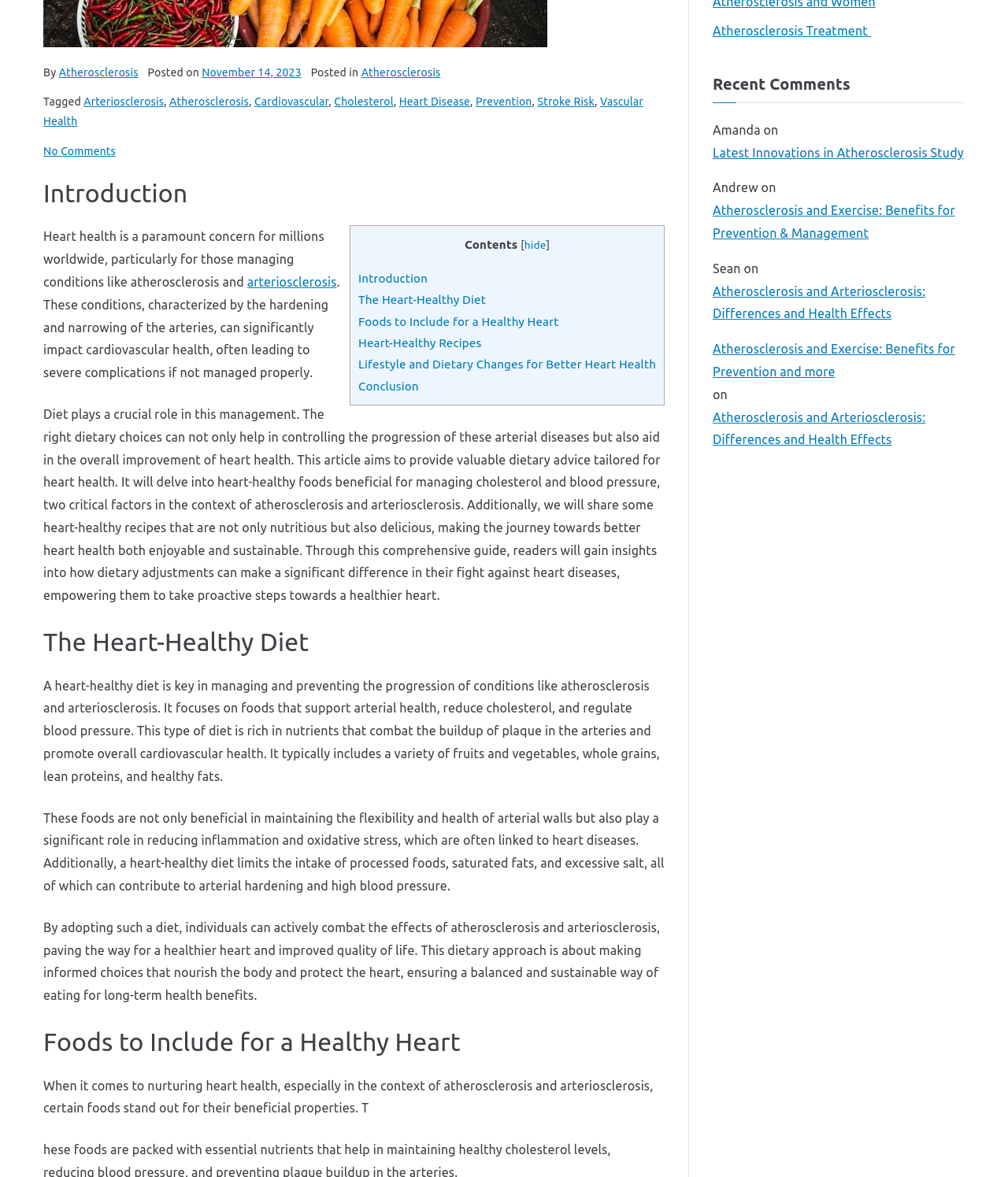Find and provide the bounding box coordinates for the UI element described with: "Stroke Risk".

[0.533, 0.081, 0.59, 0.092]